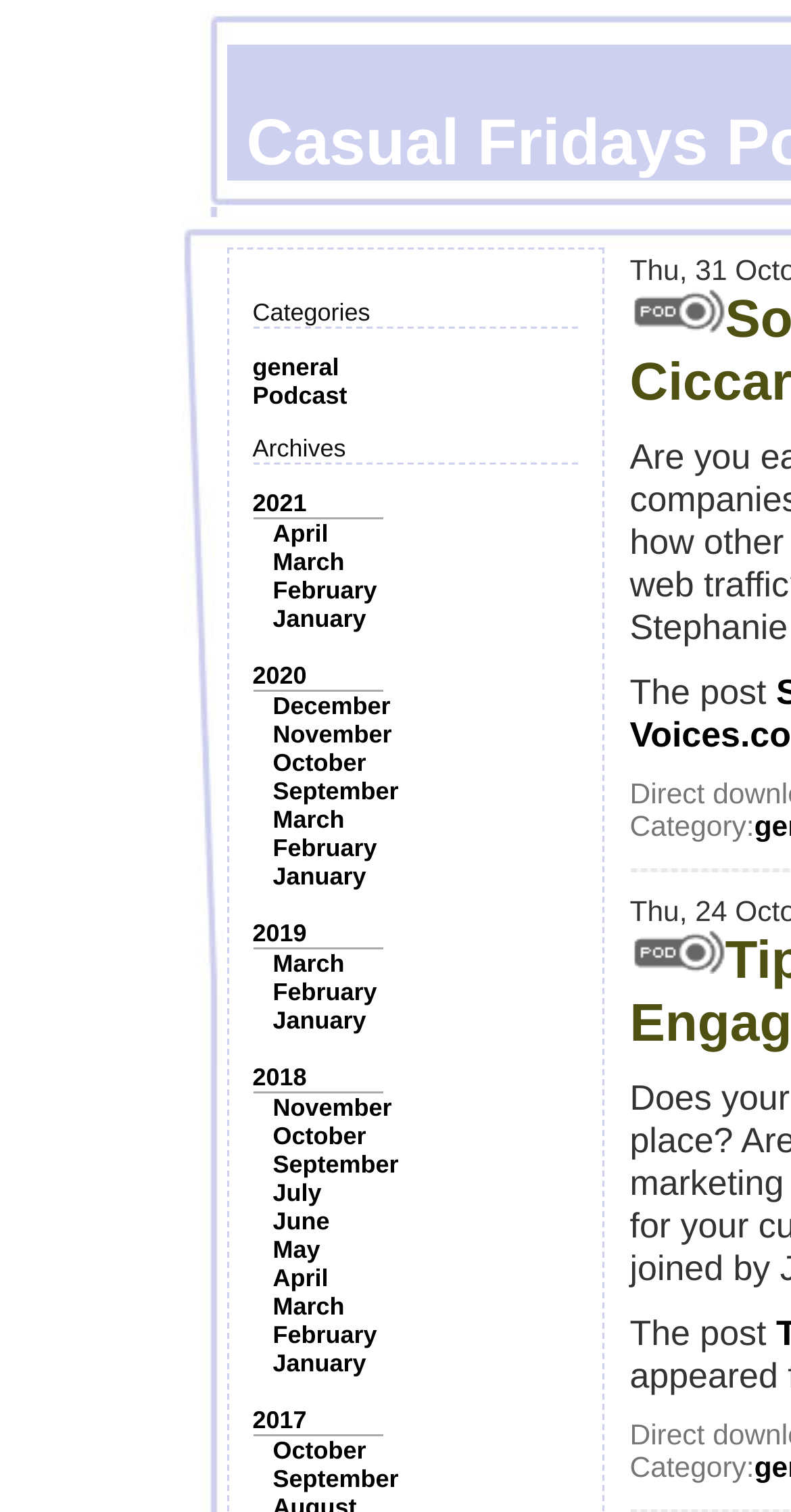Please determine the bounding box coordinates of the element to click on in order to accomplish the following task: "Click on the 'general' category". Ensure the coordinates are four float numbers ranging from 0 to 1, i.e., [left, top, right, bottom].

[0.319, 0.233, 0.429, 0.252]